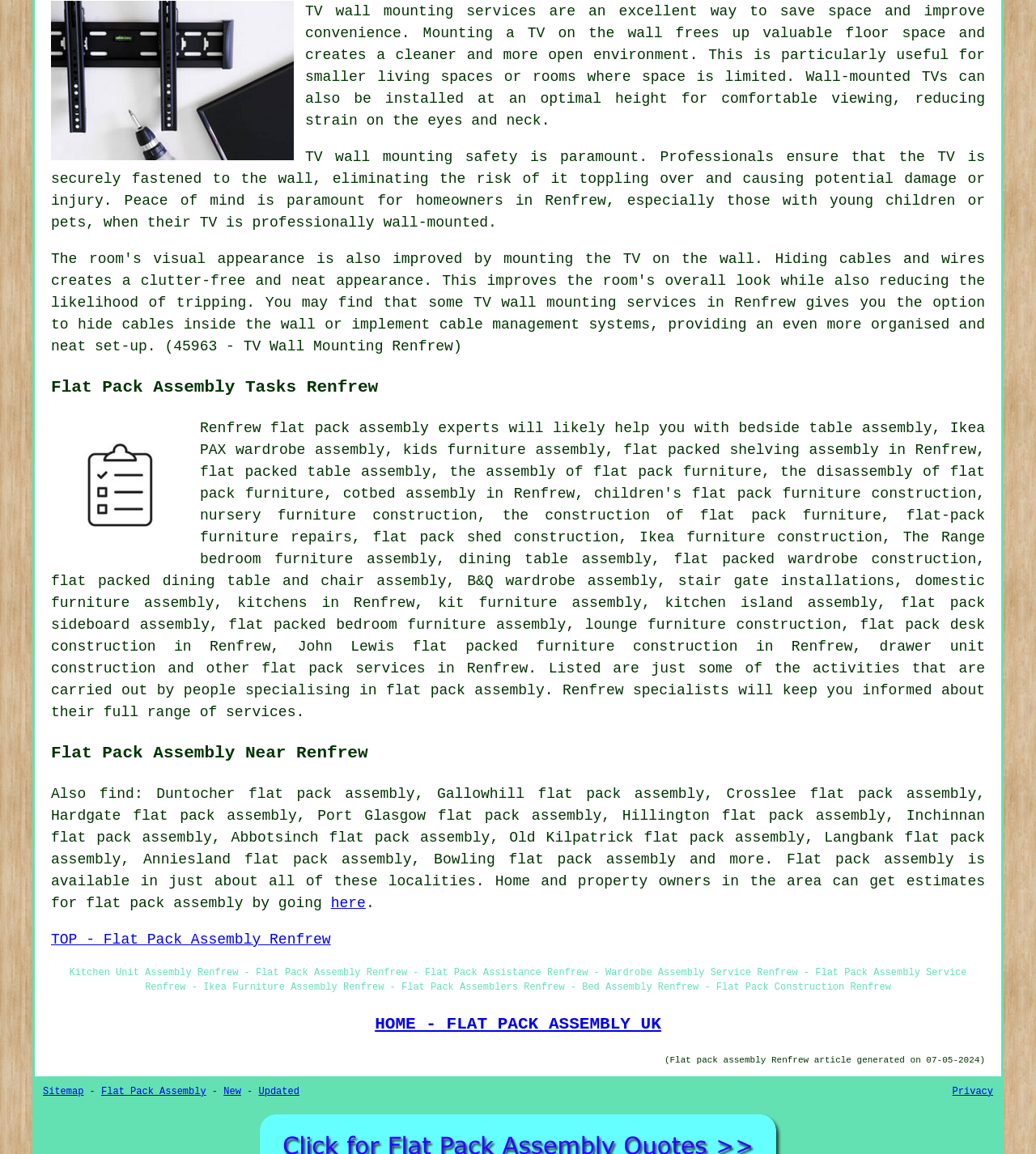What type of furniture can be assembled by flat pack assembly experts?
Please answer the question with as much detail as possible using the screenshot.

The webpage lists various types of furniture that can be assembled by flat pack assembly experts, including bedside tables, Ikea PAX wardrobes, kids furniture, flat packed shelving, and more.